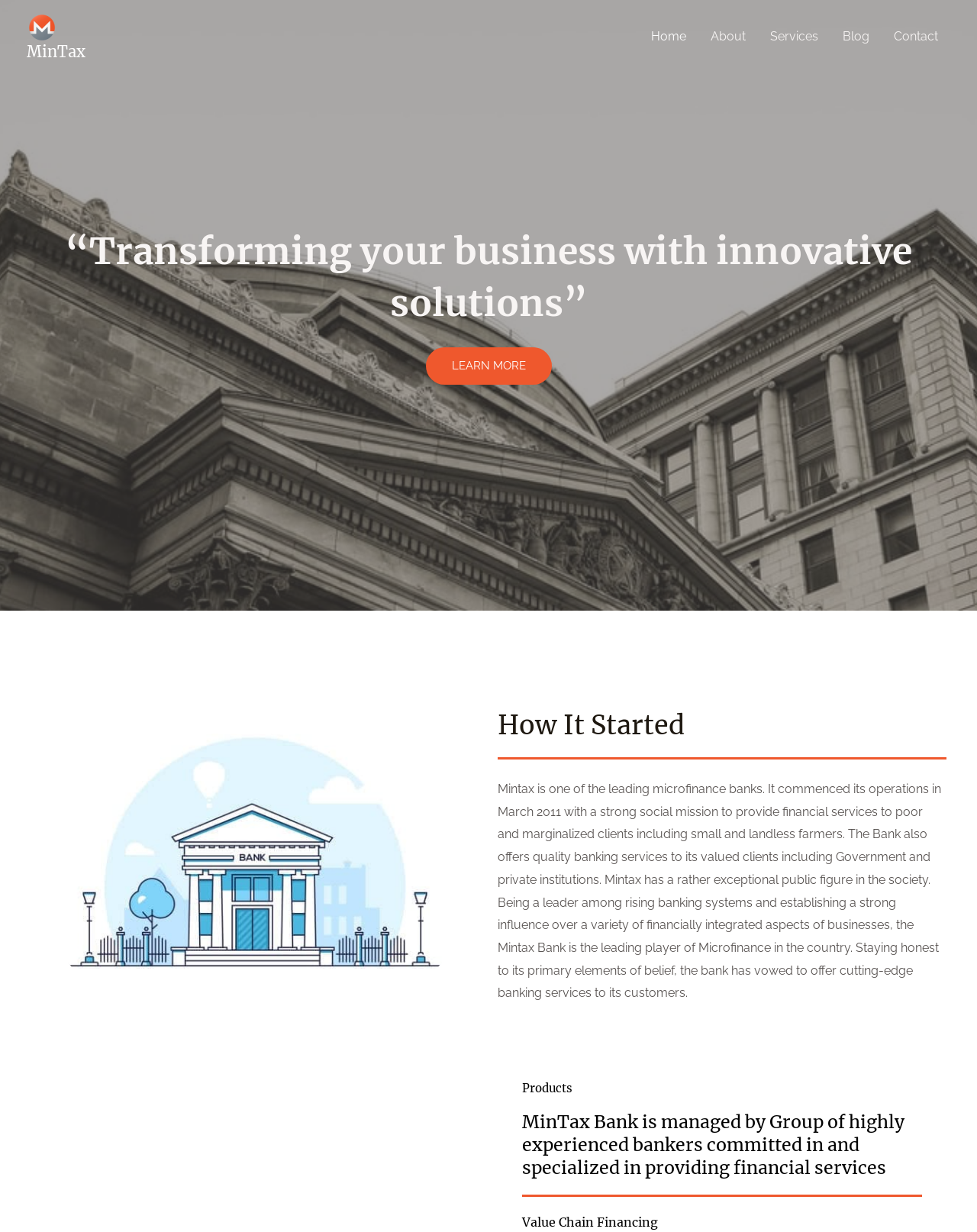Please find the bounding box coordinates of the element's region to be clicked to carry out this instruction: "Click on the 'LEARN MORE' link".

[0.436, 0.282, 0.564, 0.312]